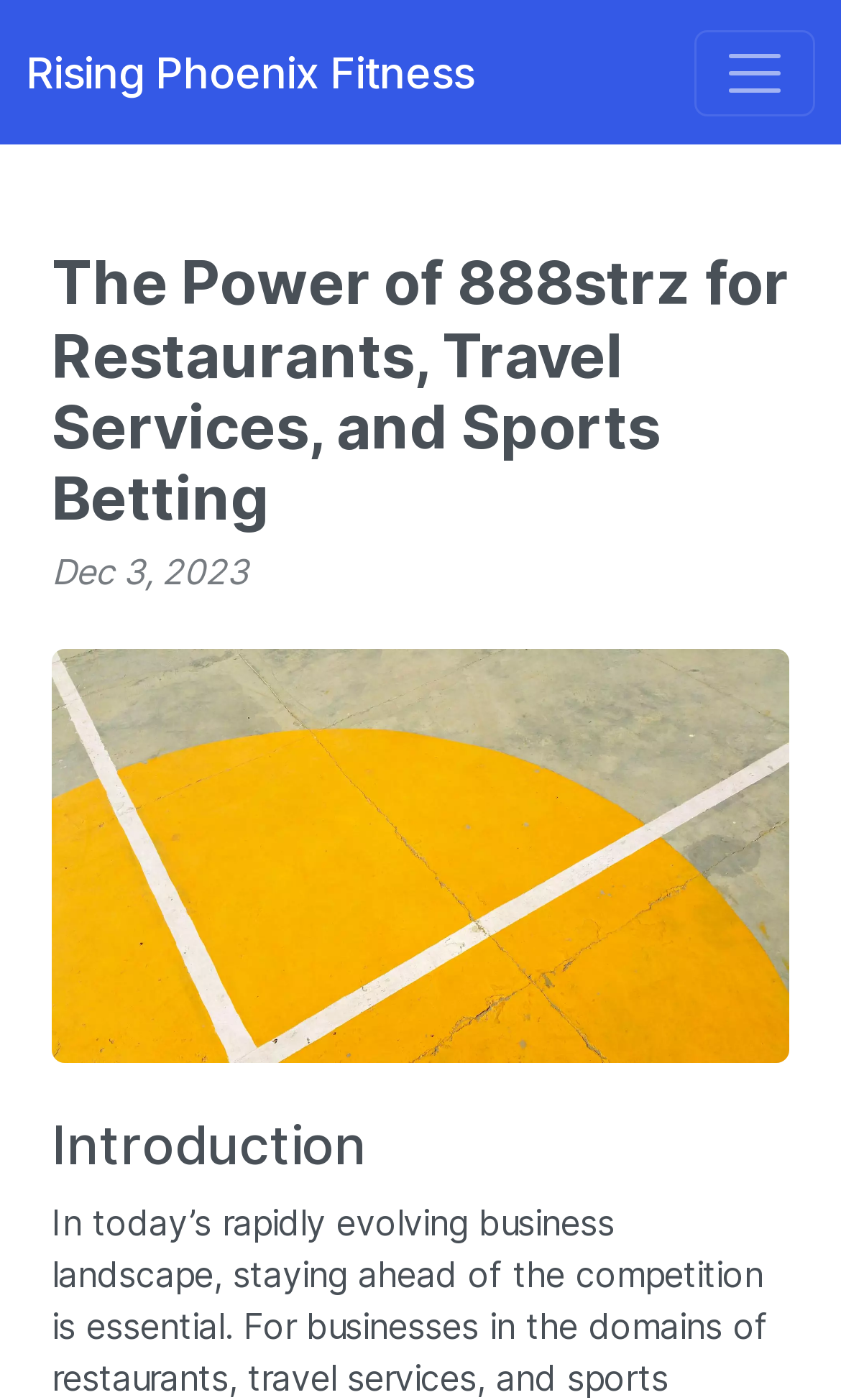Carefully examine the image and provide an in-depth answer to the question: What is the purpose of the image on the webpage?

I found an image element with coordinates [0.062, 0.463, 0.938, 0.76] inside a figure element, which is a child of the HeaderAsNonLandmark element. The image is likely used to illustrate the introduction, as it is placed below the heading 'Introduction'.